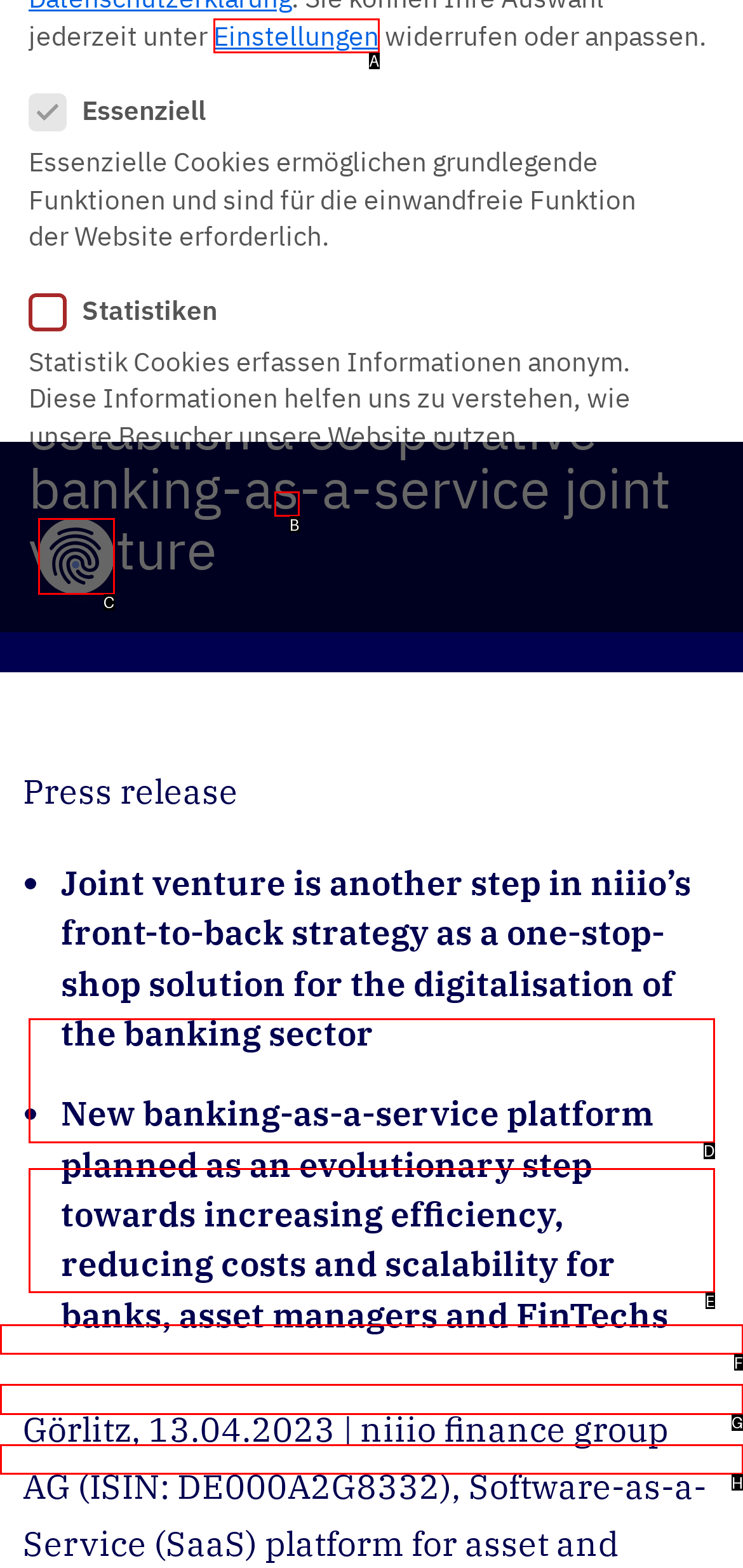Given the description: parent_node: Externe Medien name="cookieGroup[]" value="external-media", identify the HTML element that fits best. Respond with the letter of the correct option from the choices.

B